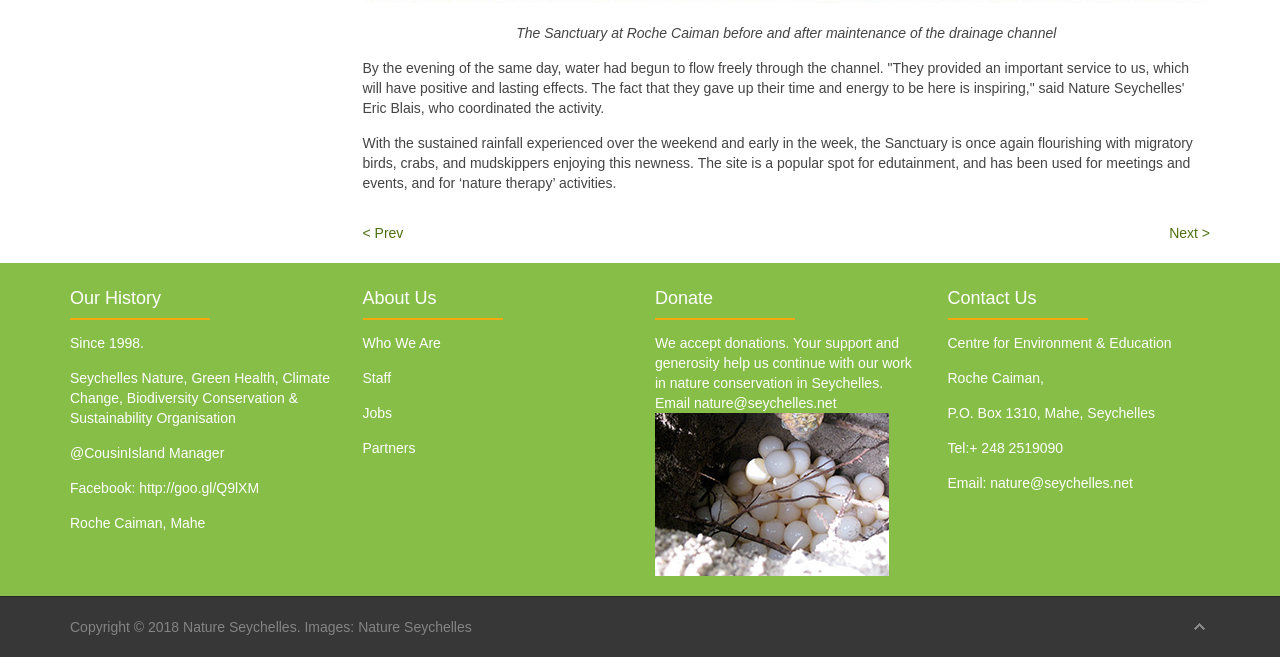Bounding box coordinates are specified in the format (top-left x, top-left y, bottom-right x, bottom-right y). All values are floating point numbers bounded between 0 and 1. Please provide the bounding box coordinate of the region this sentence describes: Who We Are

[0.283, 0.51, 0.344, 0.534]